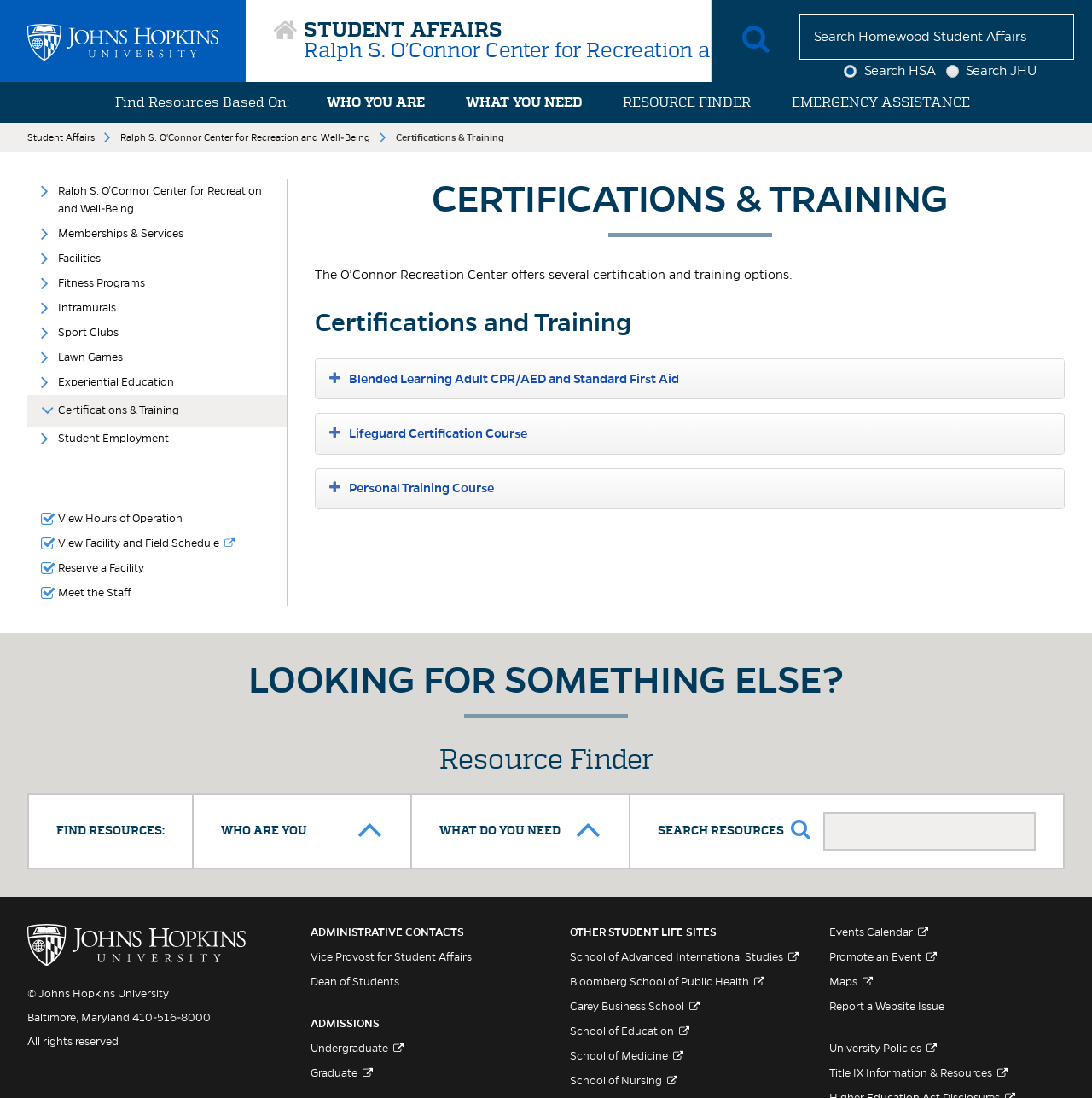What certifications are offered by the O'Connor Recreation Center?
Give a thorough and detailed response to the question.

Based on the webpage, the O'Connor Recreation Center offers several certification and training options, including Blended Learning Adult CPR/AED and Standard First Aid, Lifeguard Certification Course, and Personal Training Course.